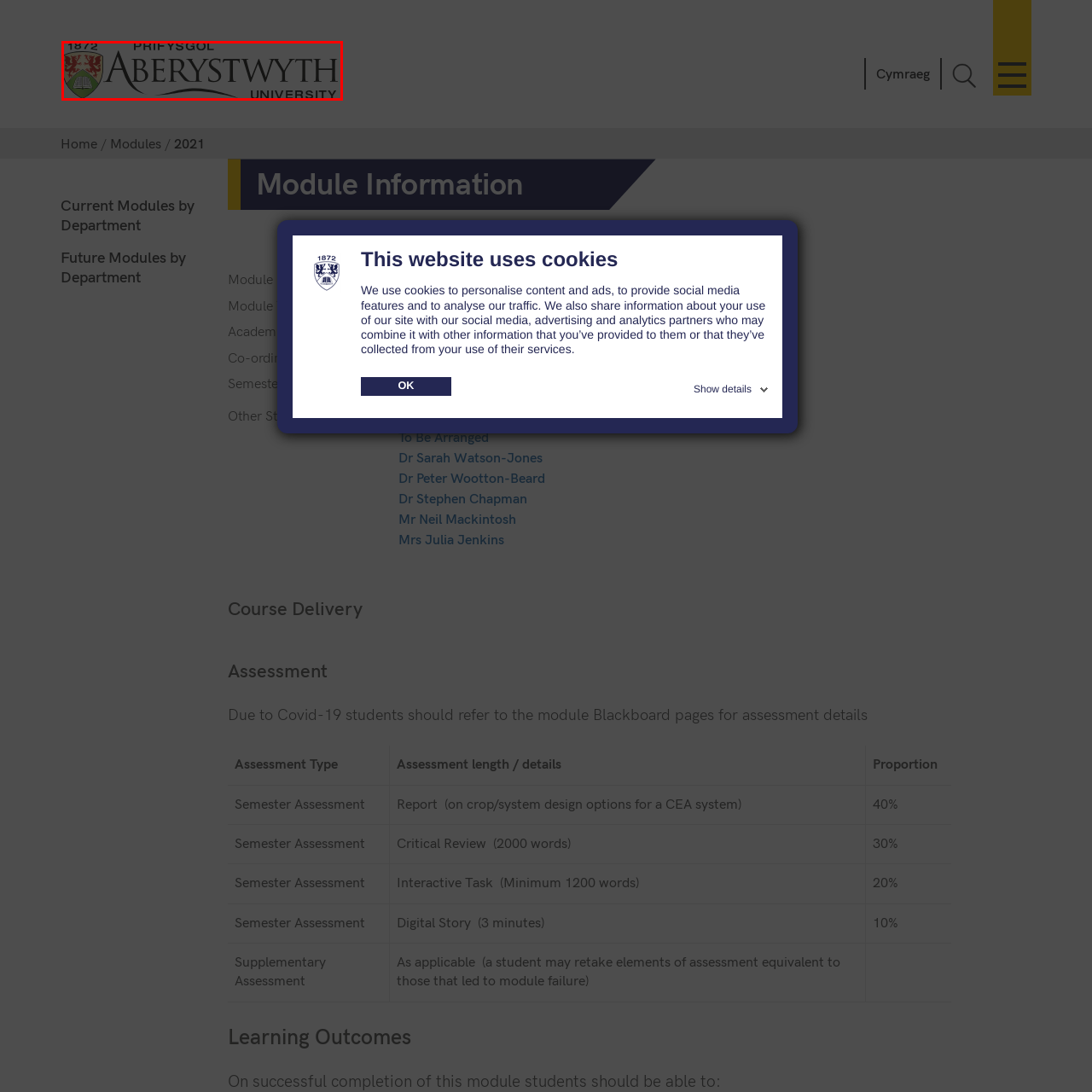Generate a detailed caption for the image that is outlined by the red border.

The image features the logo of Aberystwyth University, accompanied by the year "1872," symbolizing the institution's establishment. The logo prominently displays the Welsh text "Prifysgol Aberystwyth," indicating its identity as a university based in Aberystwyth, Wales. The design is both modern and traditional, representing the university's rich history and commitment to education. This visual element is integral to the university's branding, showcasing its heritage and academic excellence to students and visitors alike.